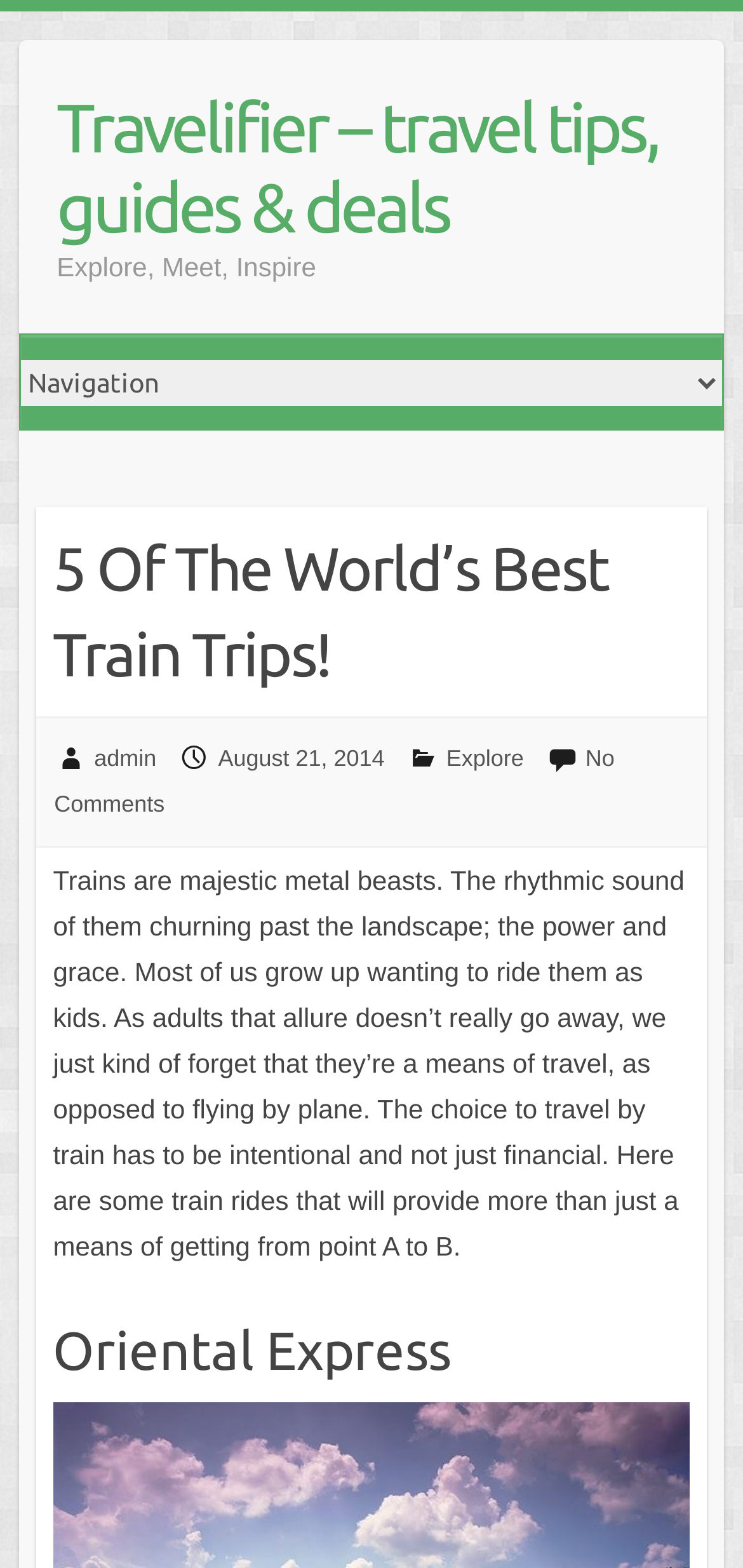Find the bounding box coordinates corresponding to the UI element with the description: "Publication". The coordinates should be formatted as [left, top, right, bottom], with values as floats between 0 and 1.

None